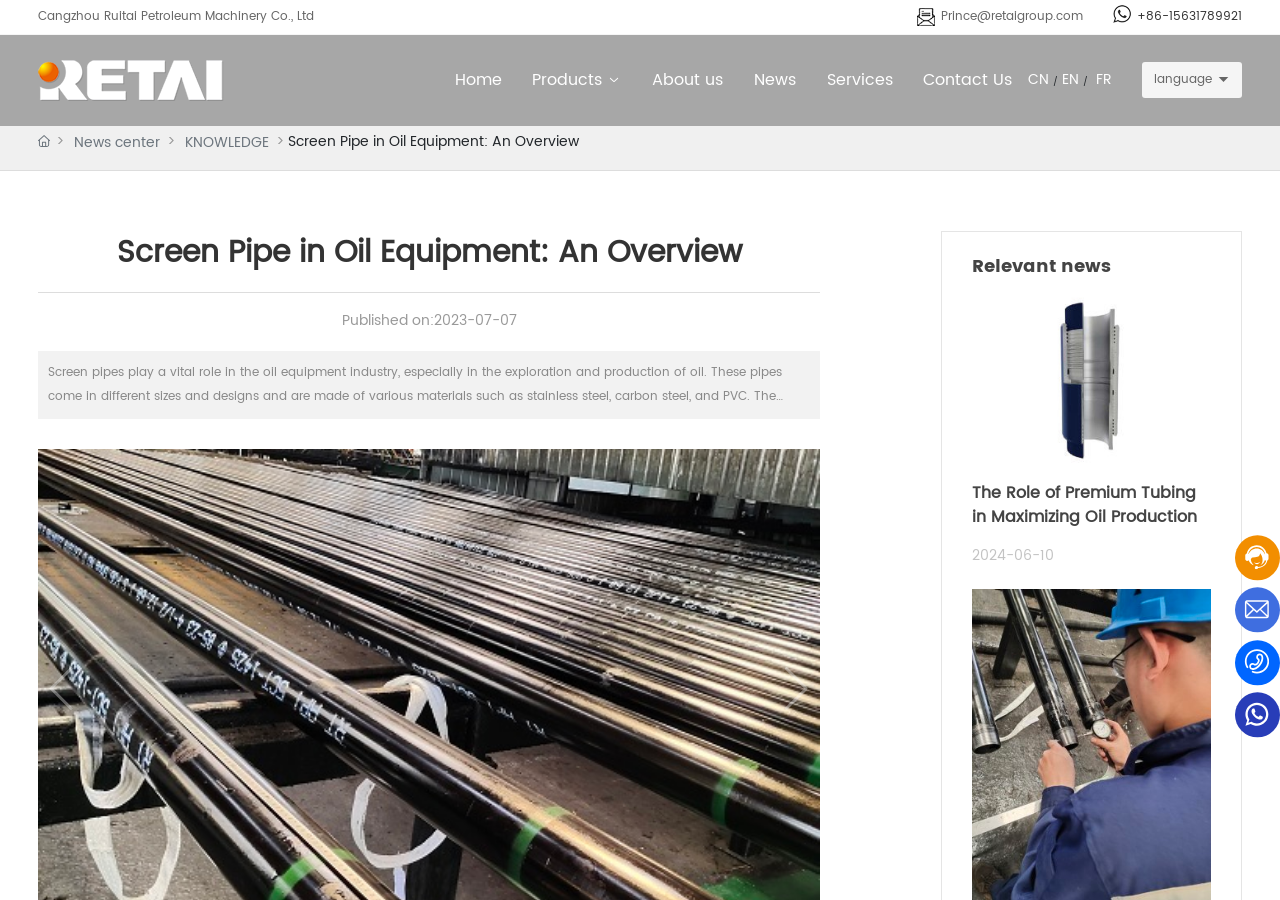Determine the bounding box coordinates of the clickable element to achieve the following action: 'Click the 'About us' link'. Provide the coordinates as four float values between 0 and 1, formatted as [left, top, right, bottom].

[0.497, 0.039, 0.577, 0.139]